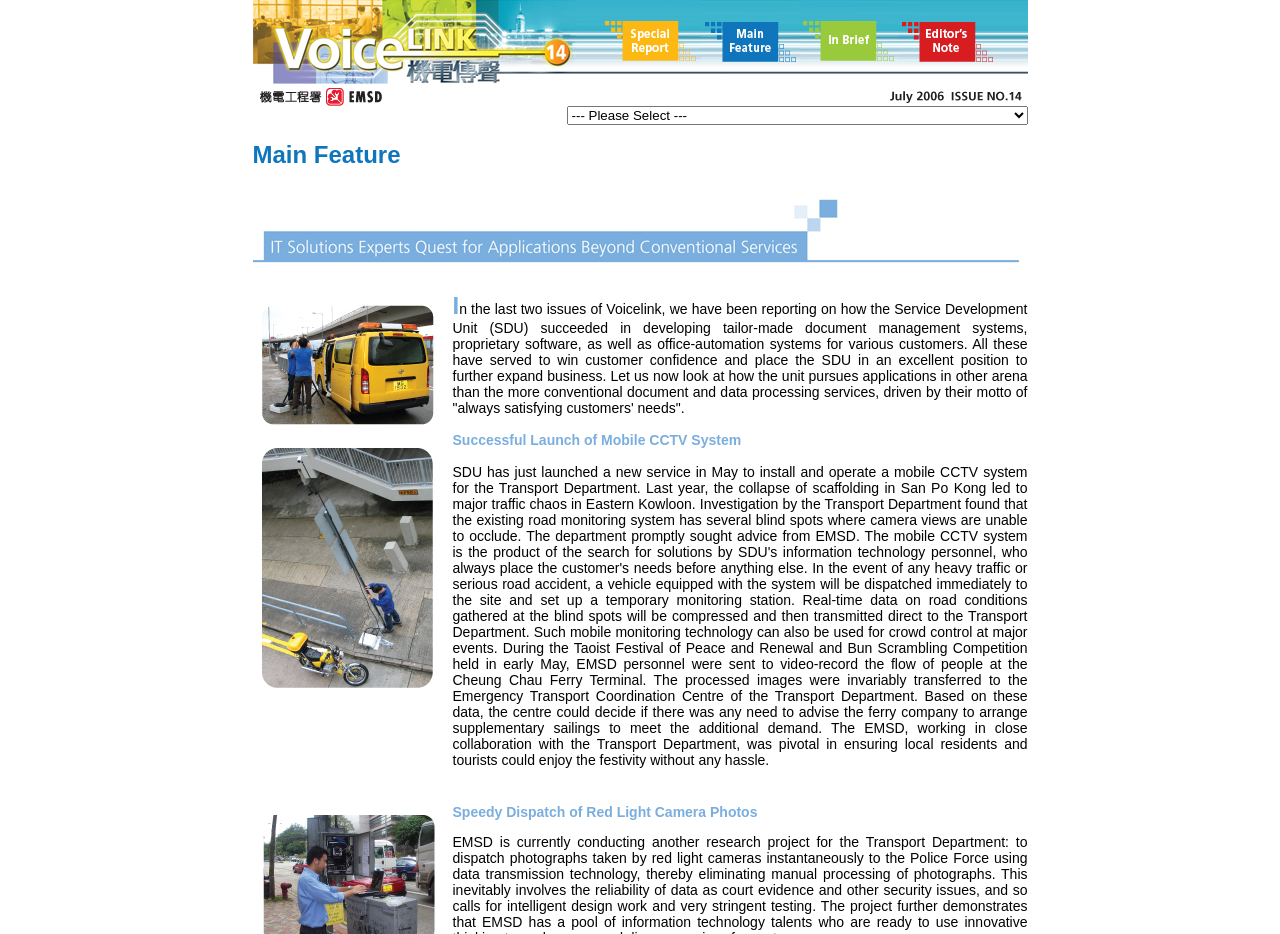Detail the various sections and features of the webpage.

The webpage appears to be a news article or a blog post from EMSD Voicelink, a publication that reports on the activities and achievements of the Service Development Unit (SDU). 

At the top of the page, there are four links, each accompanied by an image, arranged horizontally in a table row. 

Below this, there is a section with a dropdown menu labeled "Main Feature" and an image. This section takes up most of the width of the page. 

To the right of the dropdown menu, there is a table with a single row and two columns. The left column contains two images, one on top of the other, while the right column contains a long article about the SDU's development of a mobile CCTV system for the Transport Department. The article describes how the system was launched in May and has been used to monitor traffic and crowd control at major events.